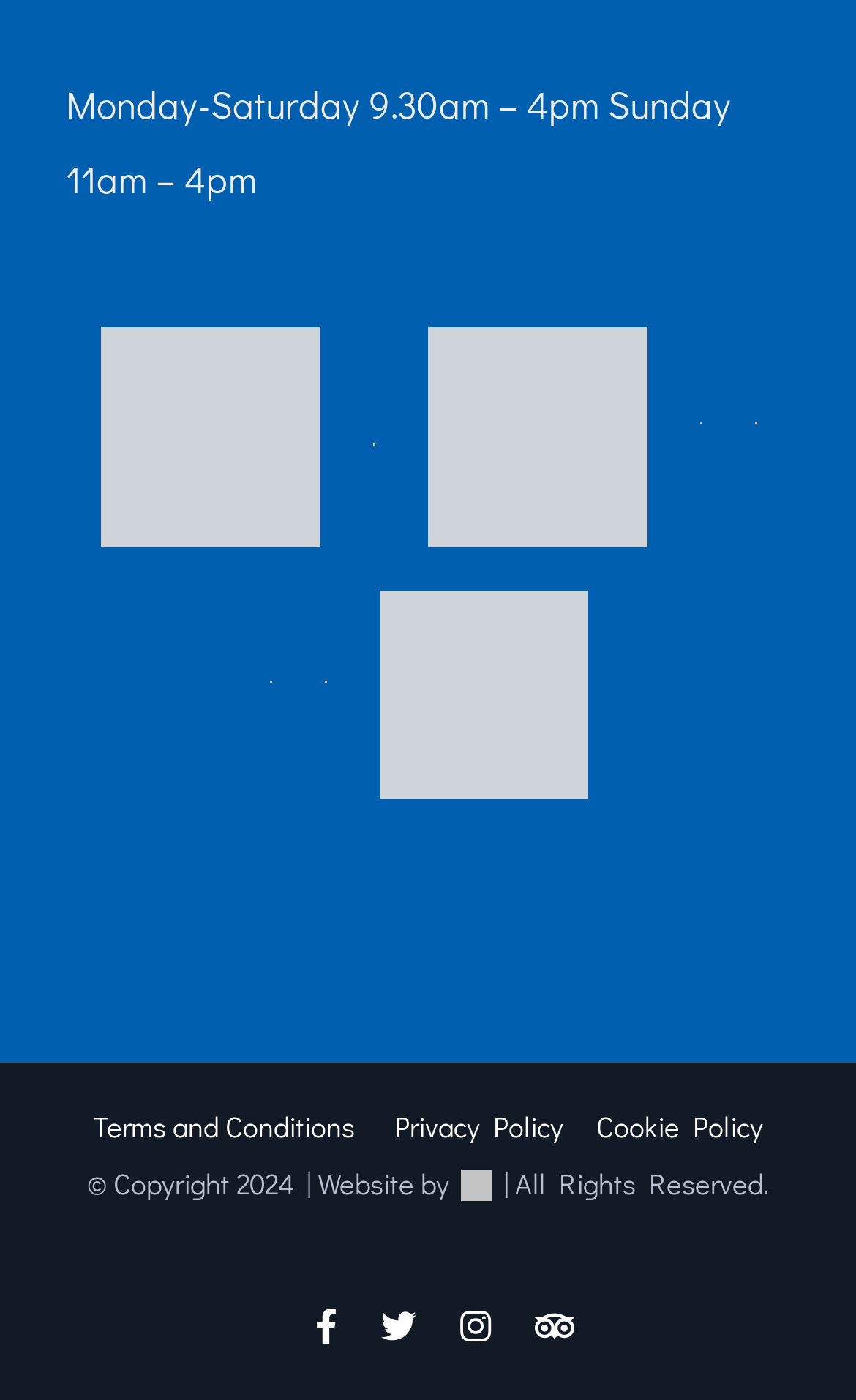Look at the image and give a detailed response to the following question: How many images are there on the webpage?

The webpage has nine images, which are associated with the links to social media platforms, awards, and partnerships, indicating that there are nine images in total.